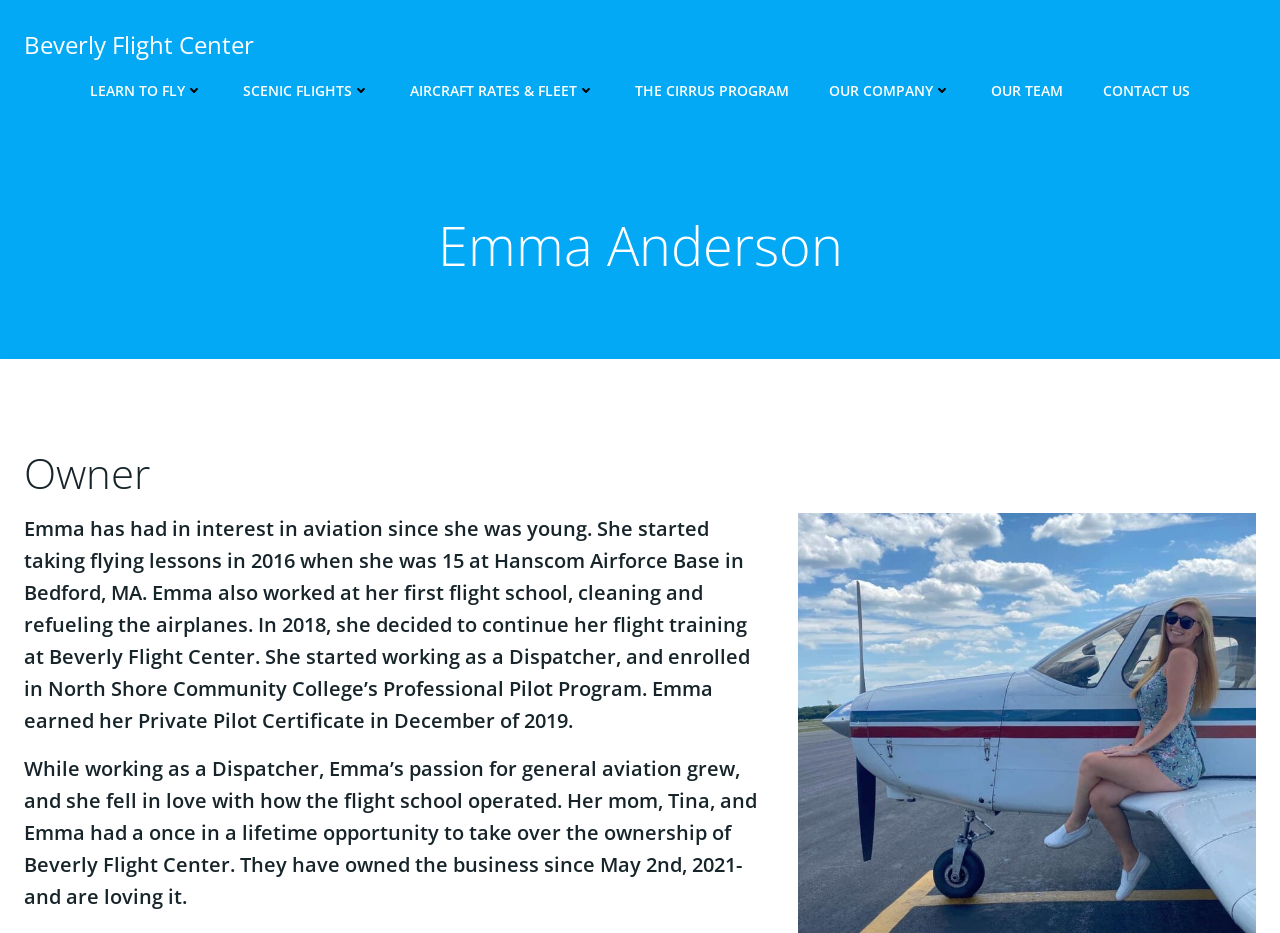Provide a brief response using a word or short phrase to this question:
When did Emma earn her Private Pilot Certificate?

December 2019